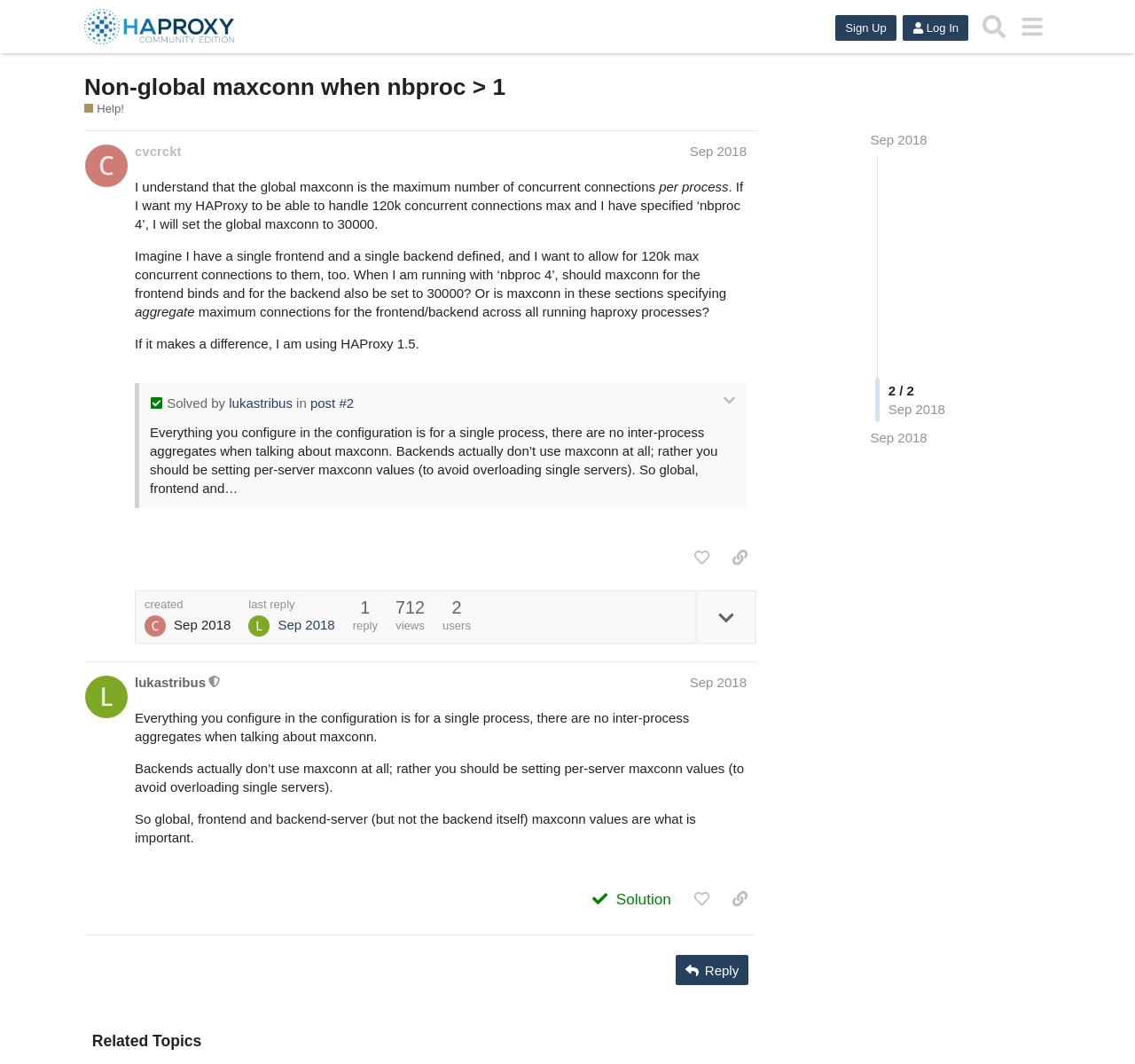Who solved the topic?
Using the picture, provide a one-word or short phrase answer.

lukastribus